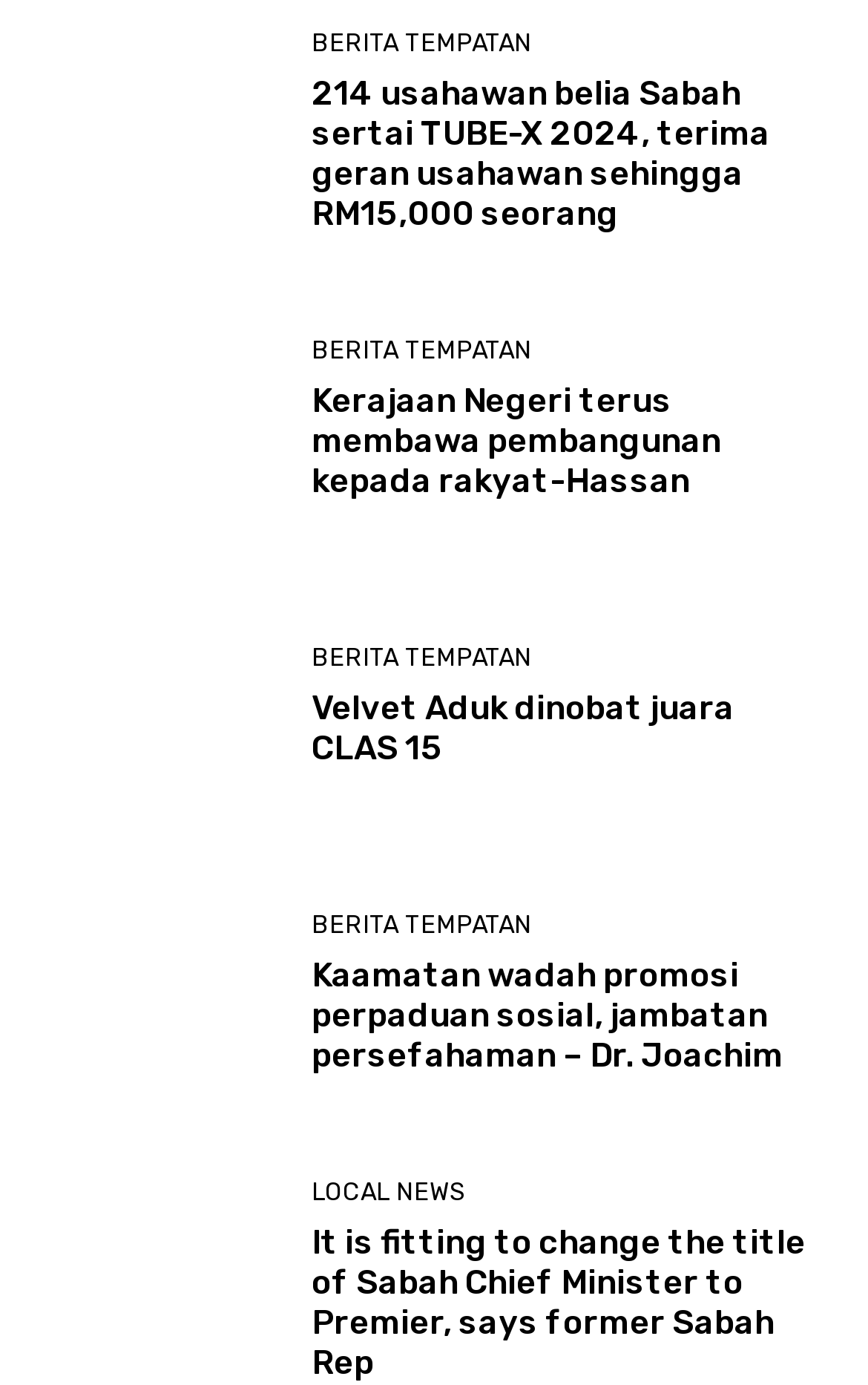Please identify the bounding box coordinates of the clickable region that I should interact with to perform the following instruction: "Get information about Velvet Aduk dinobat juara CLAS 15". The coordinates should be expressed as four float numbers between 0 and 1, i.e., [left, top, right, bottom].

[0.051, 0.426, 0.321, 0.595]